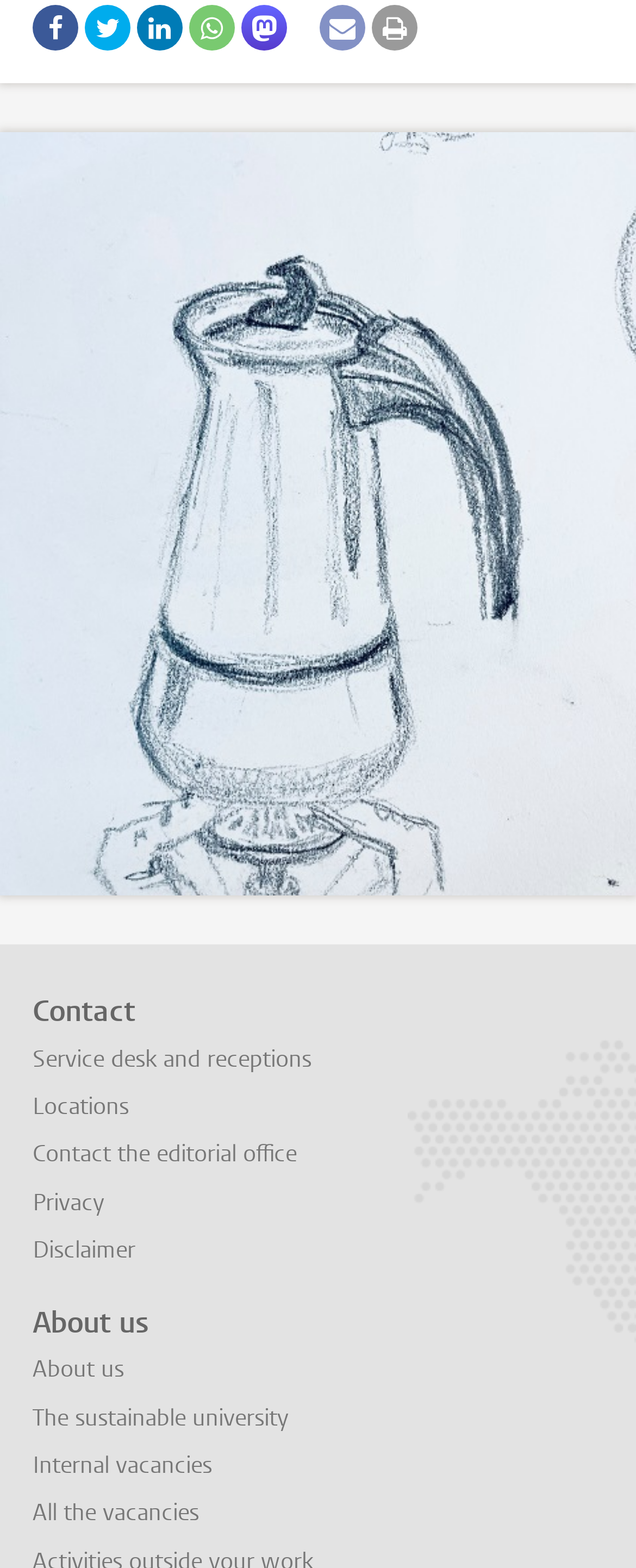Locate the bounding box coordinates of the clickable region to complete the following instruction: "Click the about us link."

[0.051, 0.832, 0.949, 0.855]